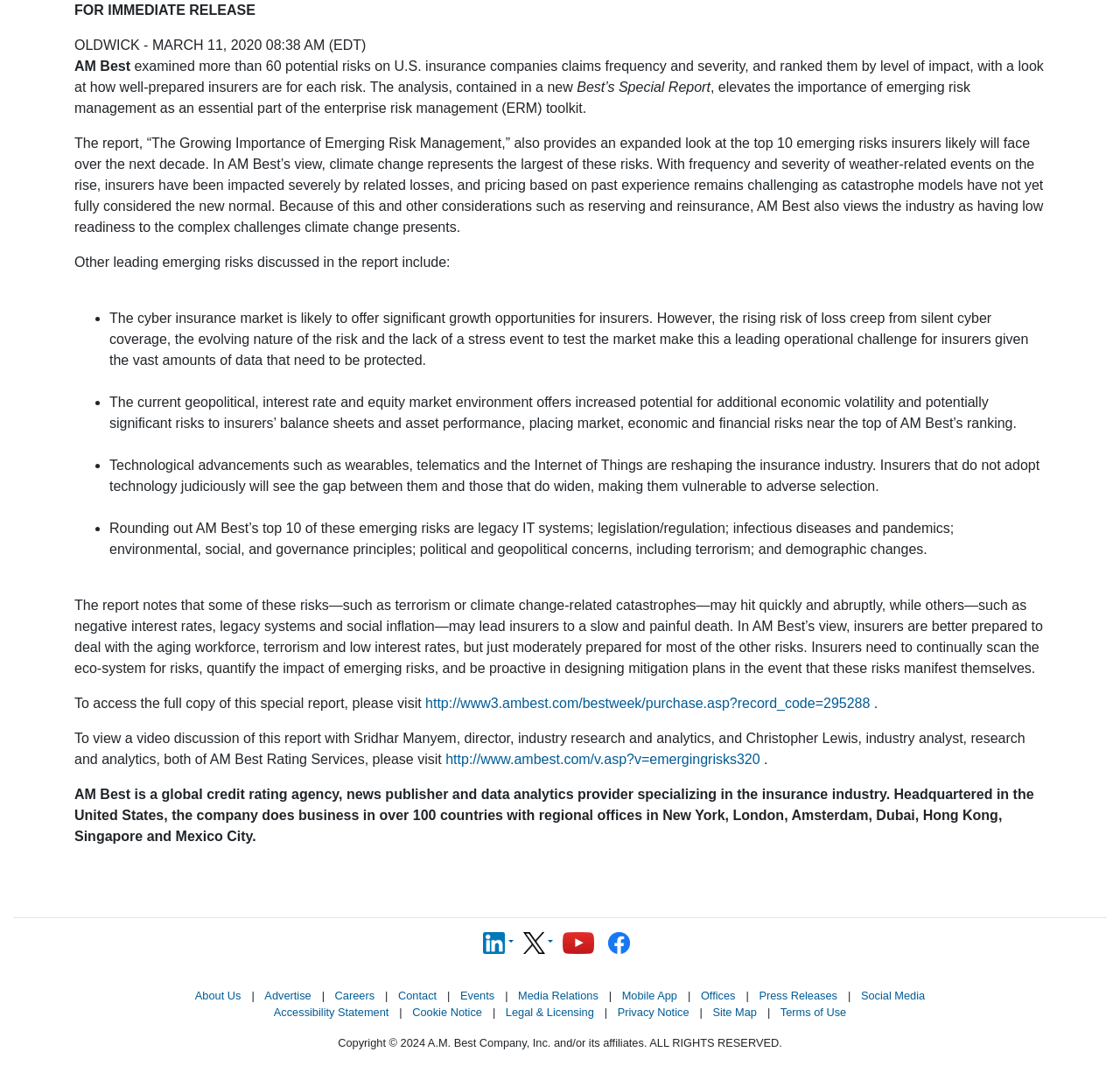Determine the bounding box for the UI element as described: "Terms of Use". The coordinates should be represented as four float numbers between 0 and 1, formatted as [left, top, right, bottom].

[0.697, 0.943, 0.756, 0.956]